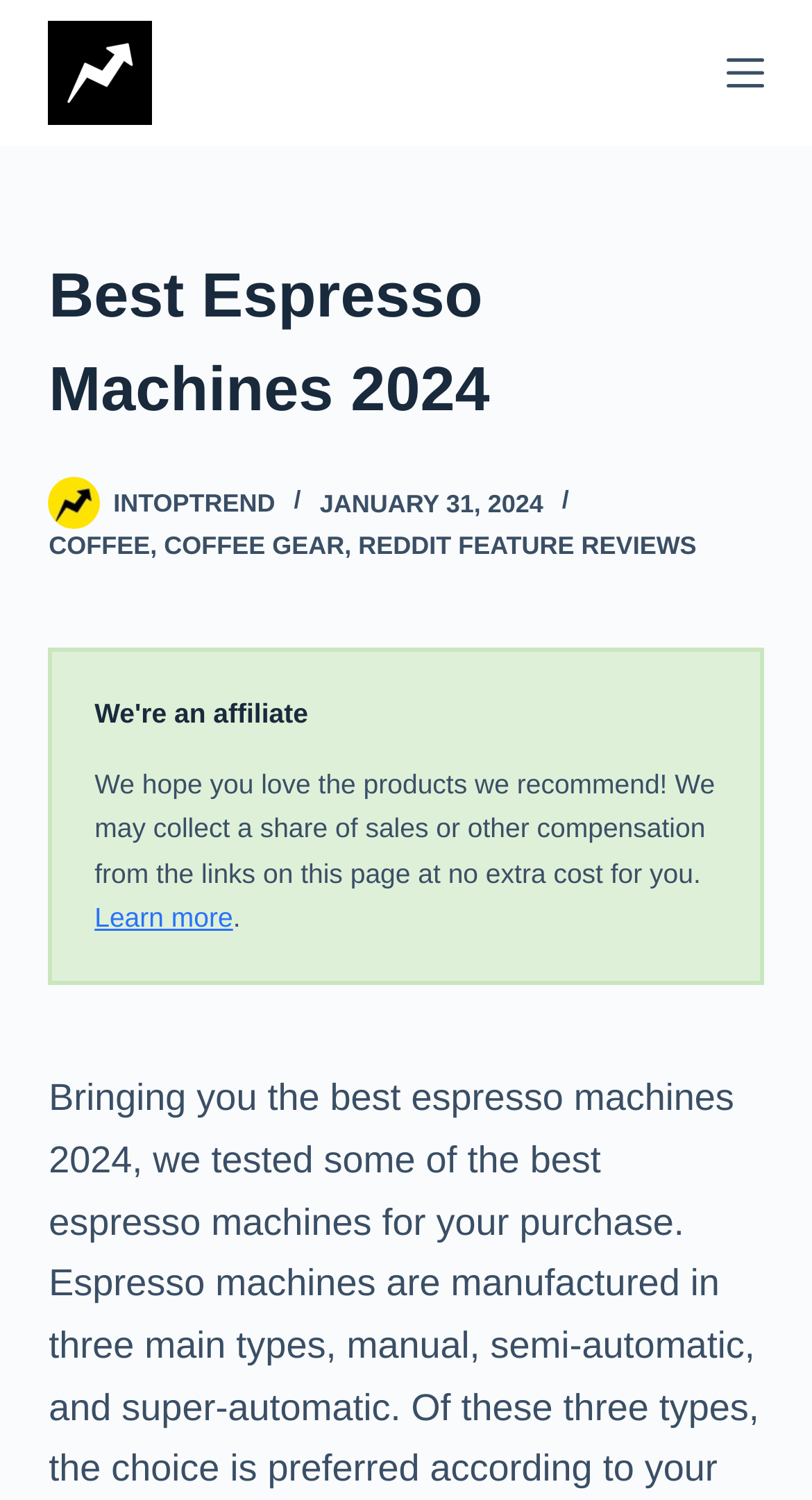Identify the bounding box for the given UI element using the description provided. Coordinates should be in the format (top-left x, top-left y, bottom-right x, bottom-right y) and must be between 0 and 1. Here is the description: Learn more

[0.116, 0.602, 0.287, 0.622]